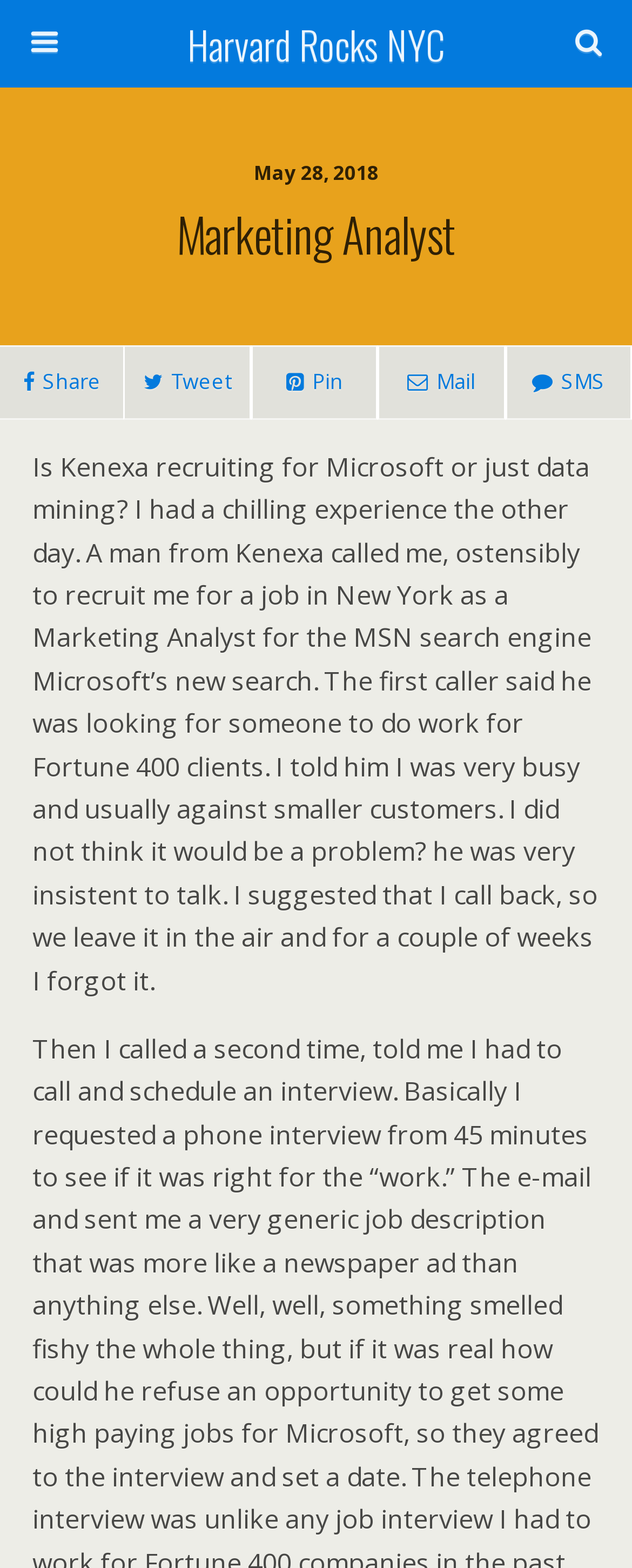Identify the bounding box for the element characterized by the following description: "Harvard Rocks NYC".

[0.16, 0.0, 0.84, 0.056]